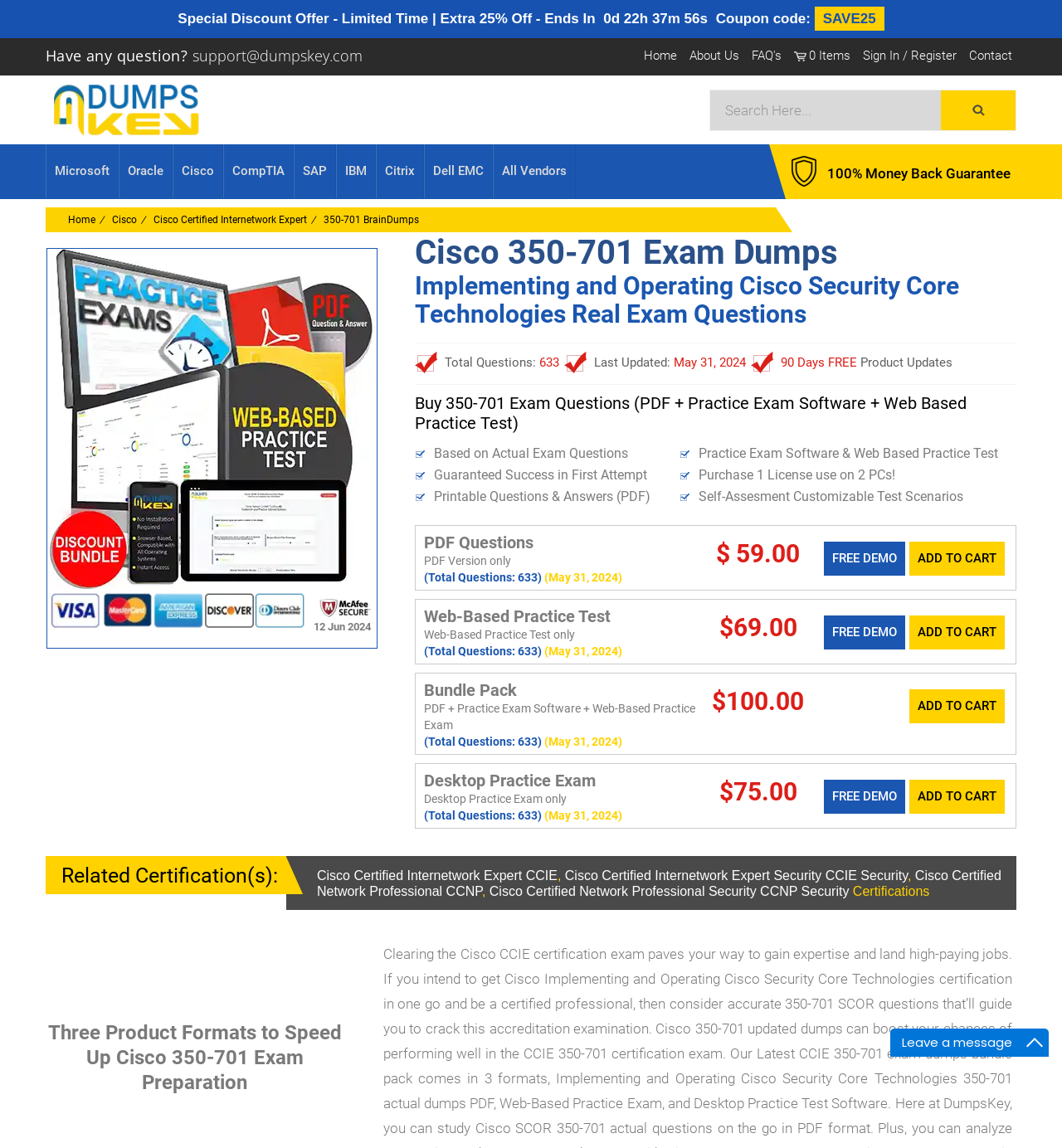What is the price of the bundle pack?
Look at the image and answer the question using a single word or phrase.

$100.00